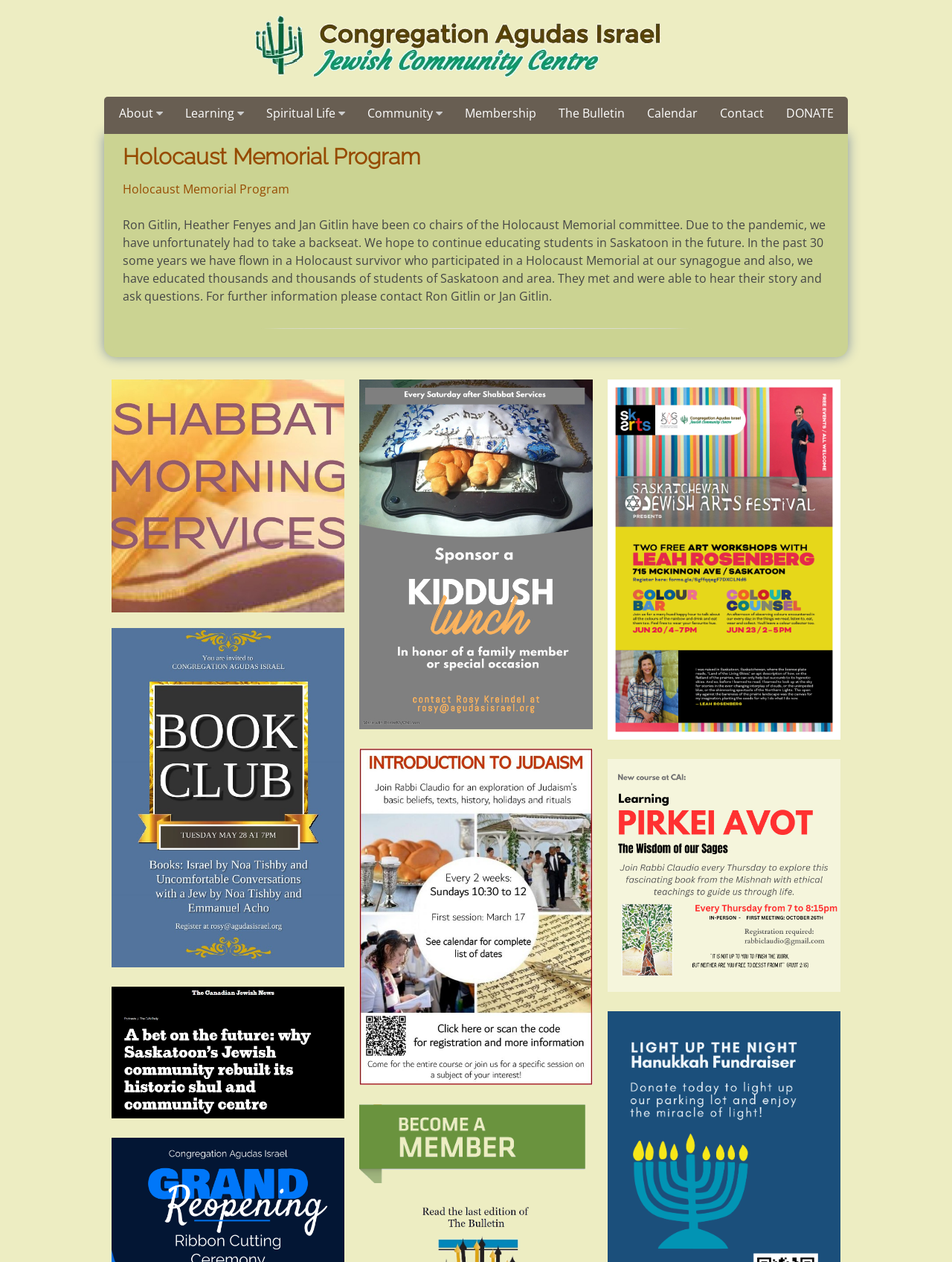Determine the bounding box coordinates of the region to click in order to accomplish the following instruction: "Visit 'Holocaust Memorial Program'". Provide the coordinates as four float numbers between 0 and 1, specifically [left, top, right, bottom].

[0.129, 0.143, 0.304, 0.156]